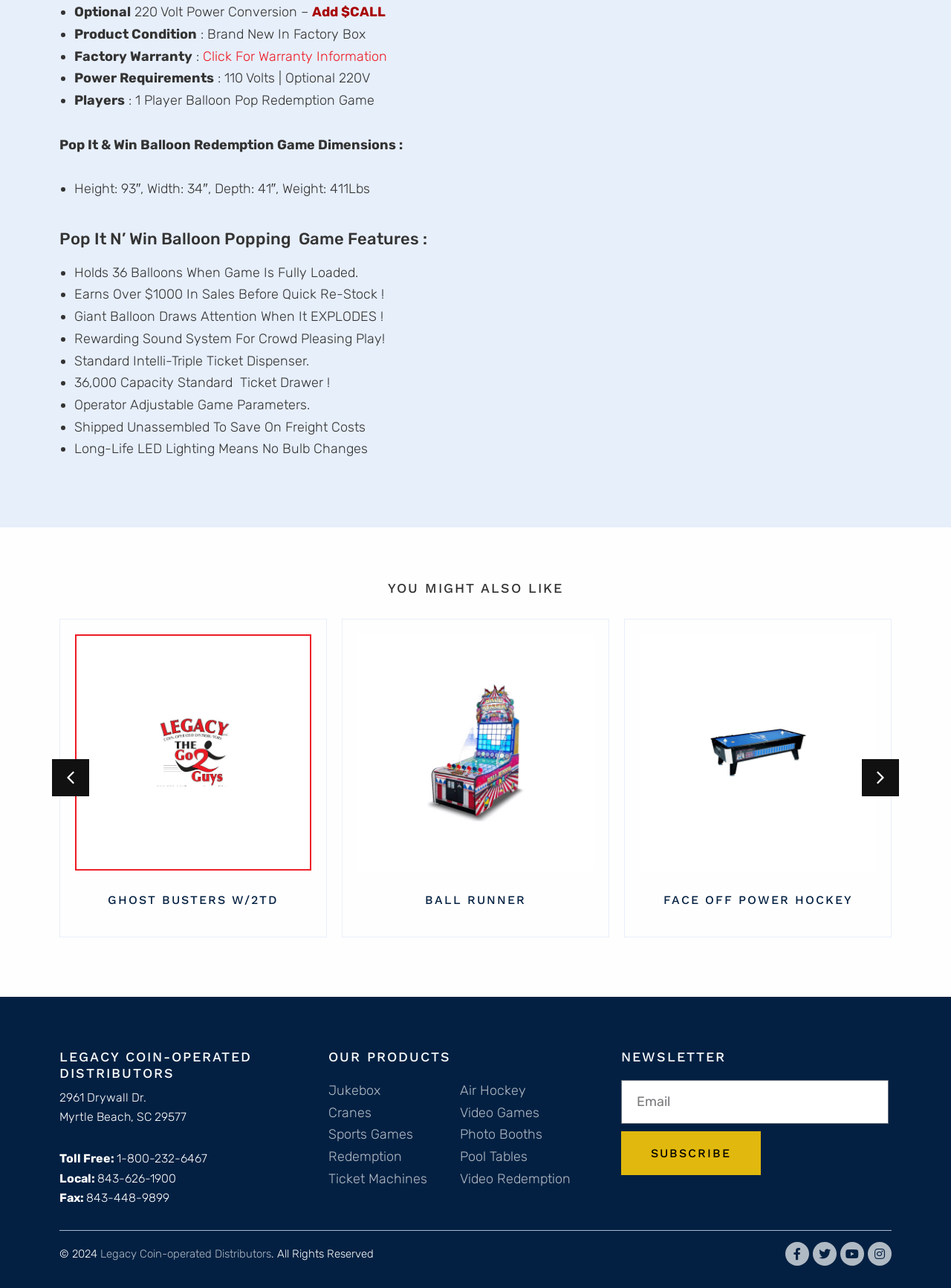Locate the bounding box coordinates of the element I should click to achieve the following instruction: "Click the 'BALL RUNNER' link".

[0.15, 0.693, 0.256, 0.704]